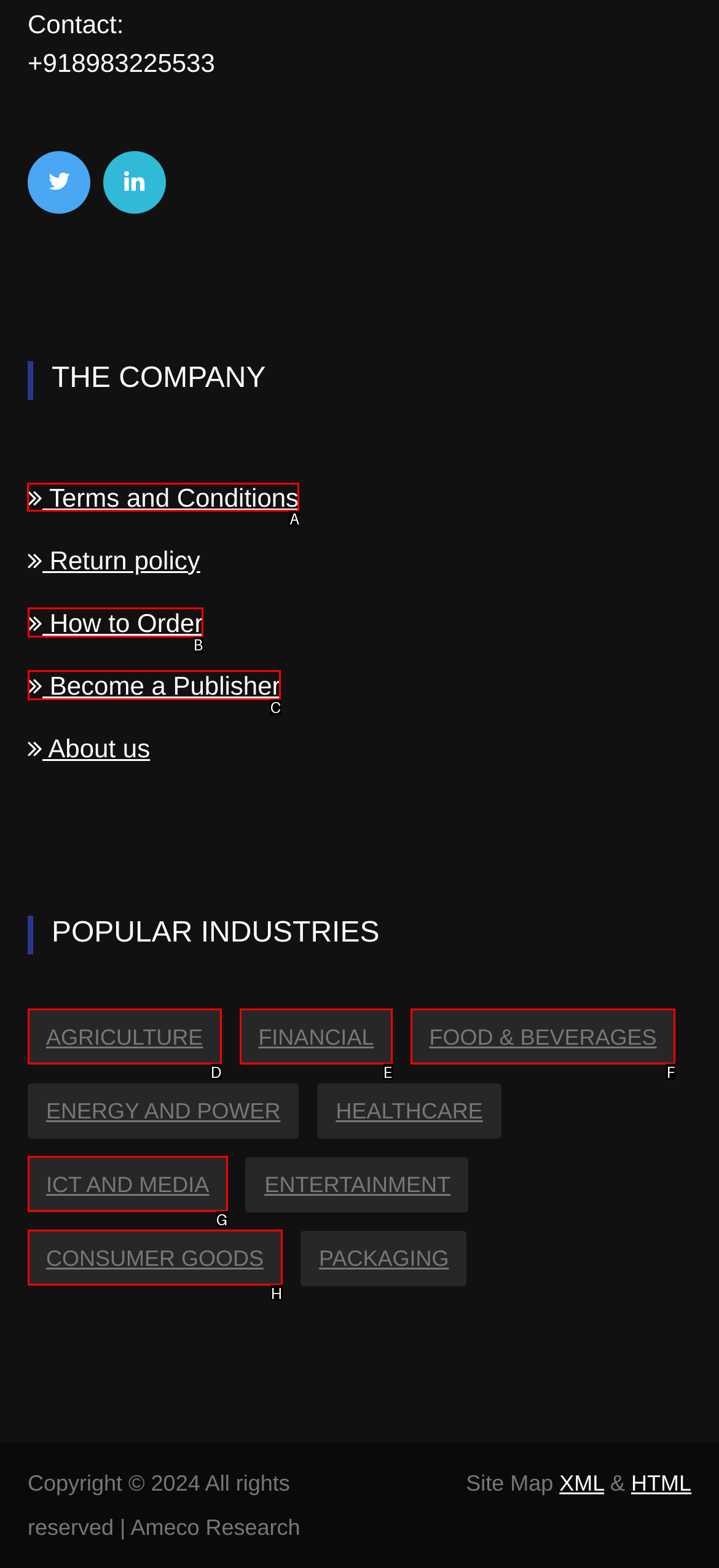Choose the HTML element you need to click to achieve the following task: Click on the 'Terms and Conditions' link
Respond with the letter of the selected option from the given choices directly.

A